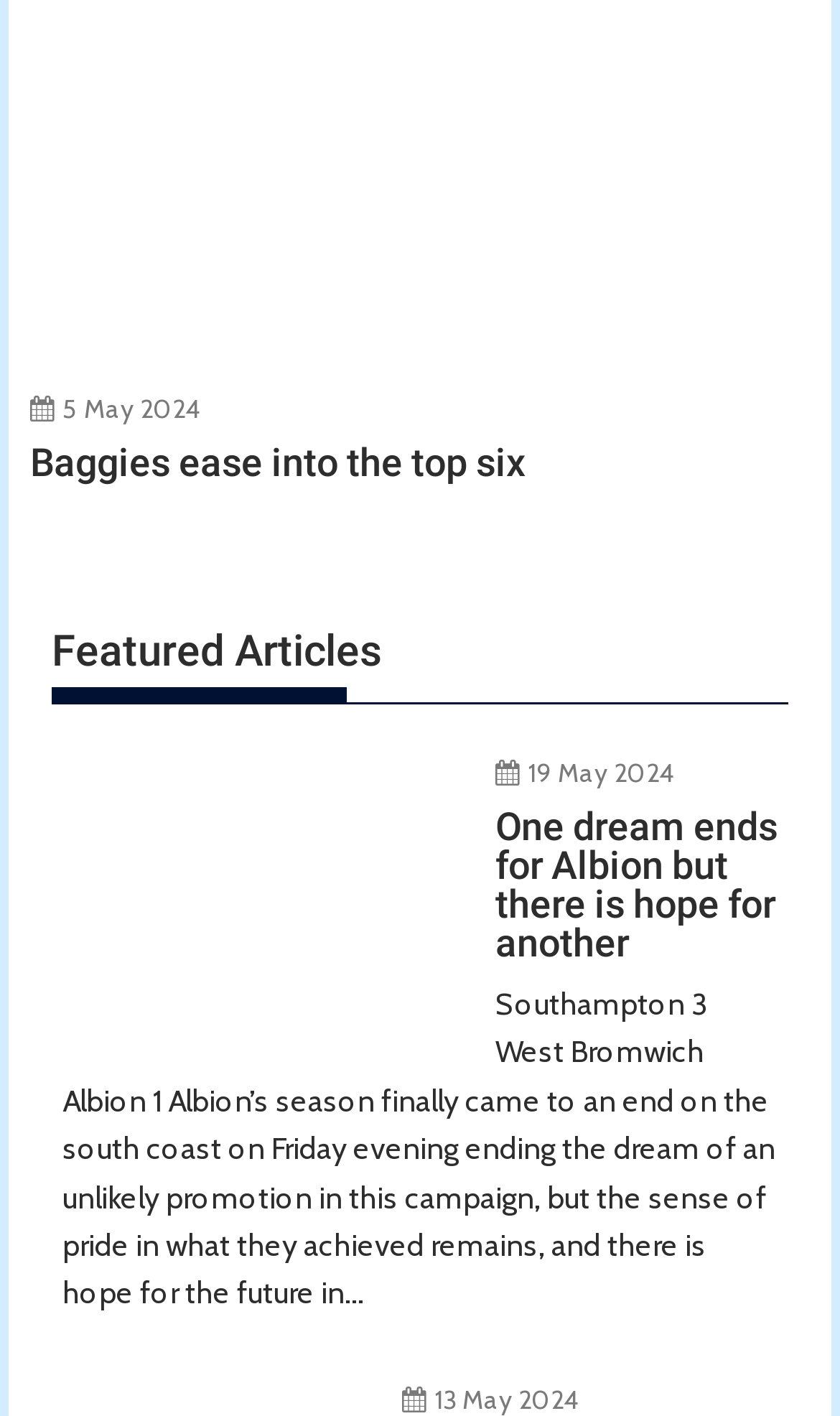From the screenshot, find the bounding box of the UI element matching this description: "5 May 2024". Supply the bounding box coordinates in the form [left, top, right, bottom], each a float between 0 and 1.

[0.074, 0.277, 0.238, 0.3]